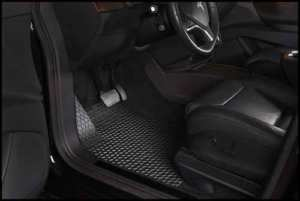Provide a short answer using a single word or phrase for the following question: 
What is the purpose of the textured surface of the floor mats?

moisture and dirt capture